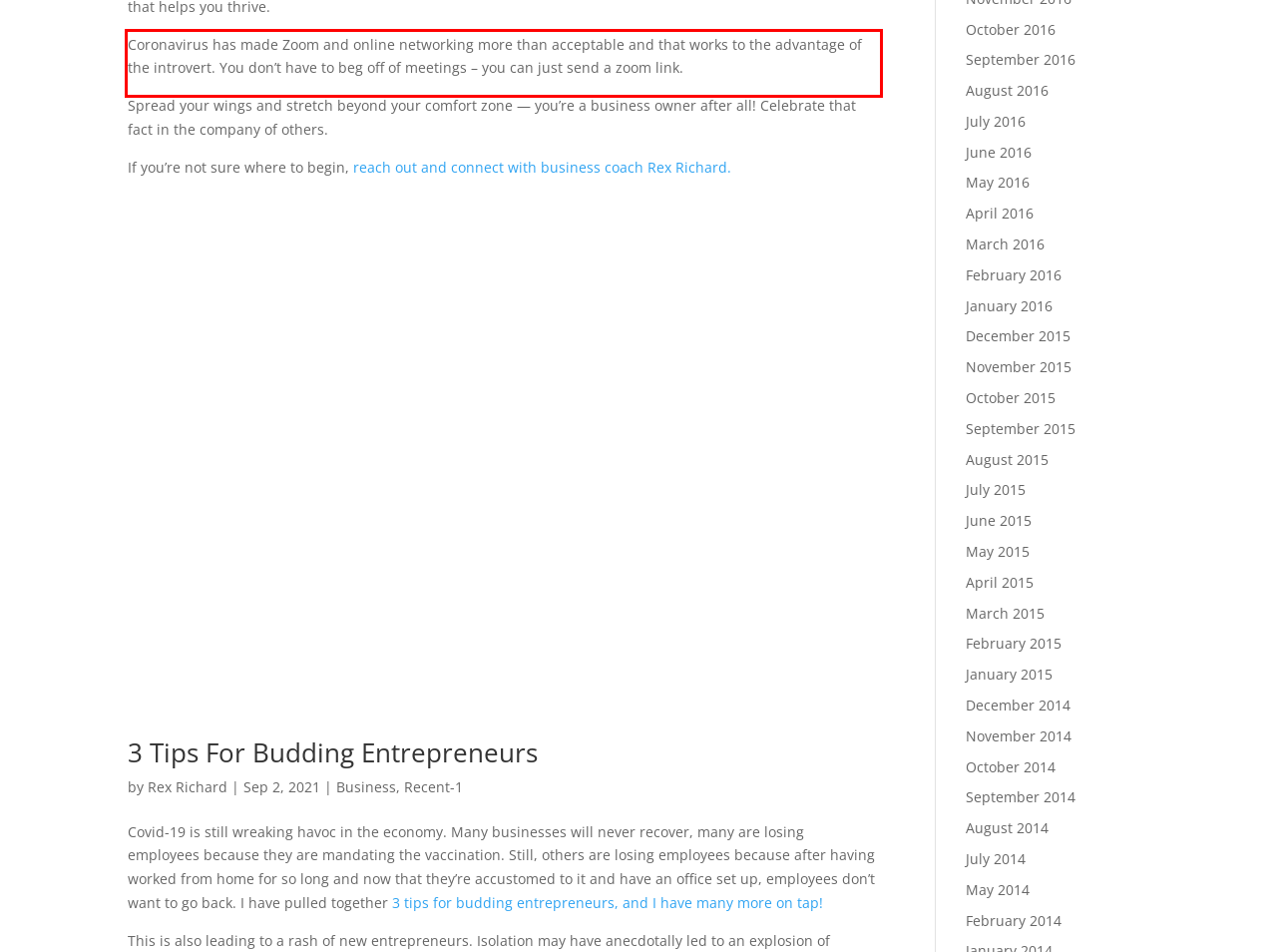Using the provided webpage screenshot, recognize the text content in the area marked by the red bounding box.

Coronavirus has made Zoom and online networking more than acceptable and that works to the advantage of the introvert. You don’t have to beg off of meetings – you can just send a zoom link.